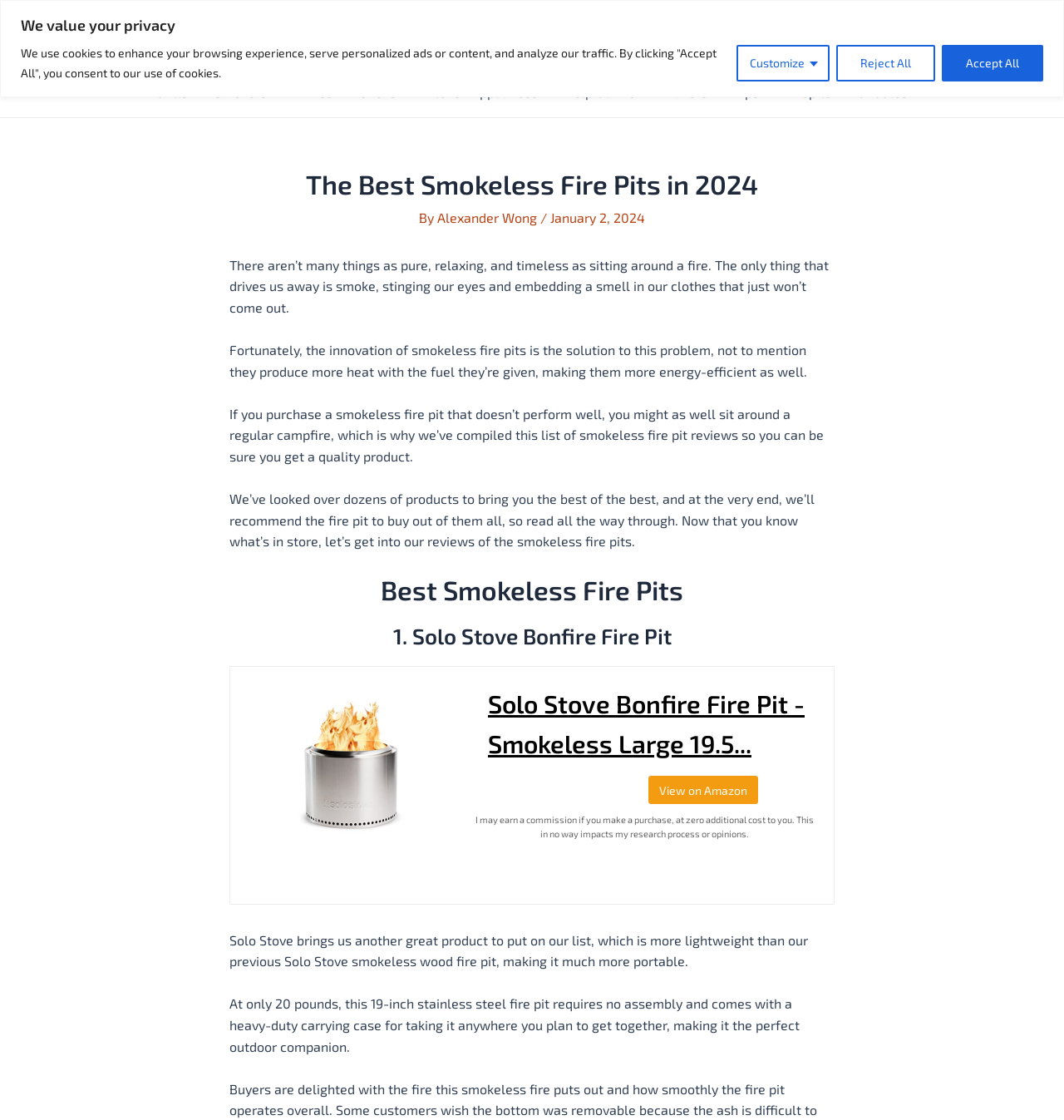Detail the various sections and features of the webpage.

The webpage is about reviewing the best smokeless fire pits in 2024. At the top, there is a notification about cookies and privacy, with three buttons to customize, reject, or accept all cookies. Below this, there is a logo and a navigation menu with links to different categories such as grills, smokers, knives, and more.

The main content starts with a heading "The Best Smokeless Fire Pits in 2024" followed by a brief introduction to the importance of smokeless fire pits. The author explains that they have compiled a list of reviews to help readers find a quality product.

The first review is for the Solo Stove Bonfire Fire Pit, which is presented with a heading and a link to the product. There is an image of the product on the left side, and a brief description of its features, including its lightweight and portable design. The review also mentions that the product requires no assembly and comes with a carrying case.

The webpage has a clean and organized structure, with clear headings and concise text. The use of images and links adds visual appeal and makes it easy to navigate. Overall, the webpage is focused on providing informative reviews of smokeless fire pits to help readers make an informed purchase decision.